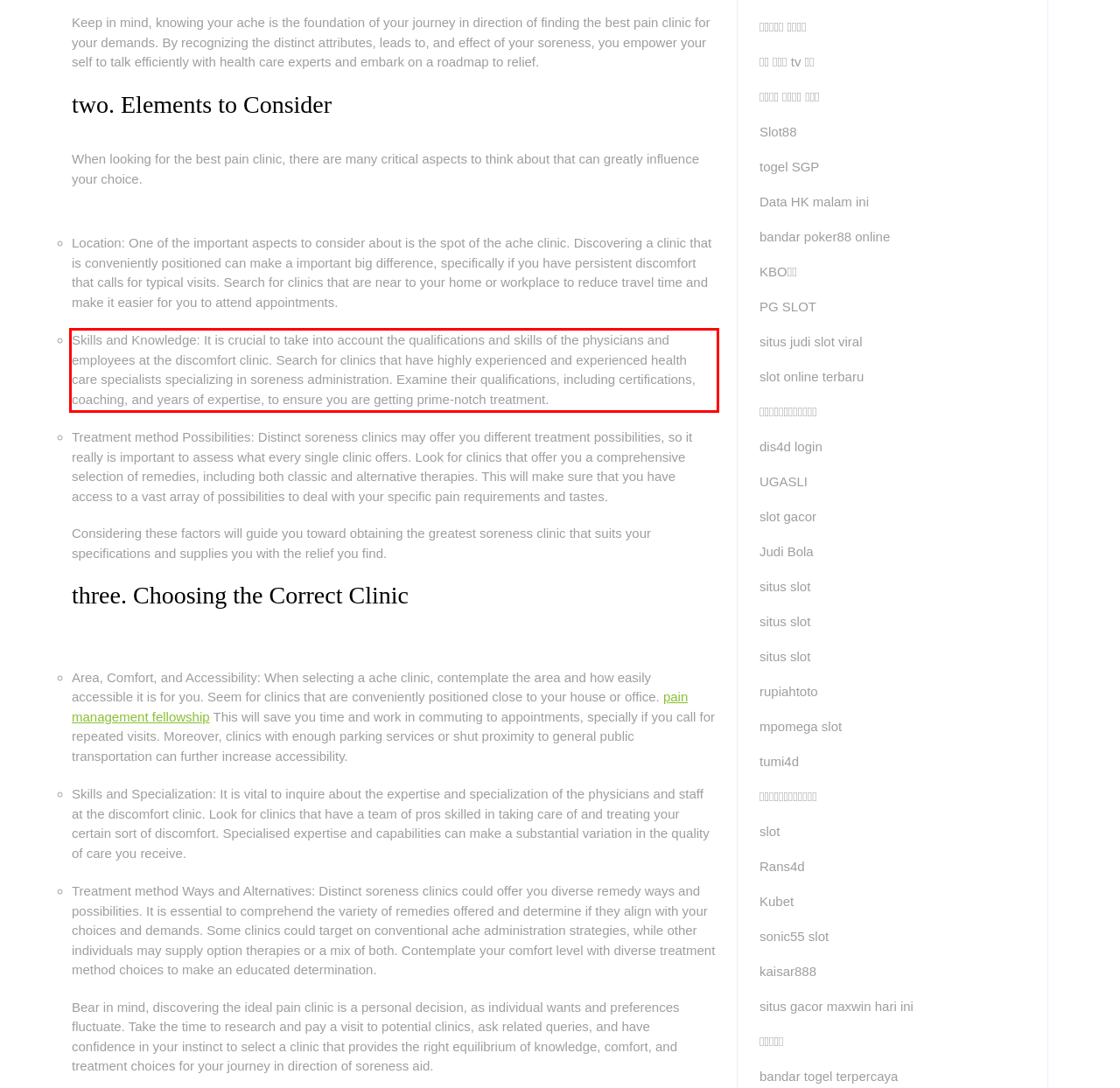Using the provided webpage screenshot, identify and read the text within the red rectangle bounding box.

Skills and Knowledge: It is crucial to take into account the qualifications and skills of the physicians and employees at the discomfort clinic. Search for clinics that have highly experienced and experienced health care specialists specializing in soreness administration. Examine their qualifications, including certifications, coaching, and years of expertise, to ensure you are getting prime-notch treatment.